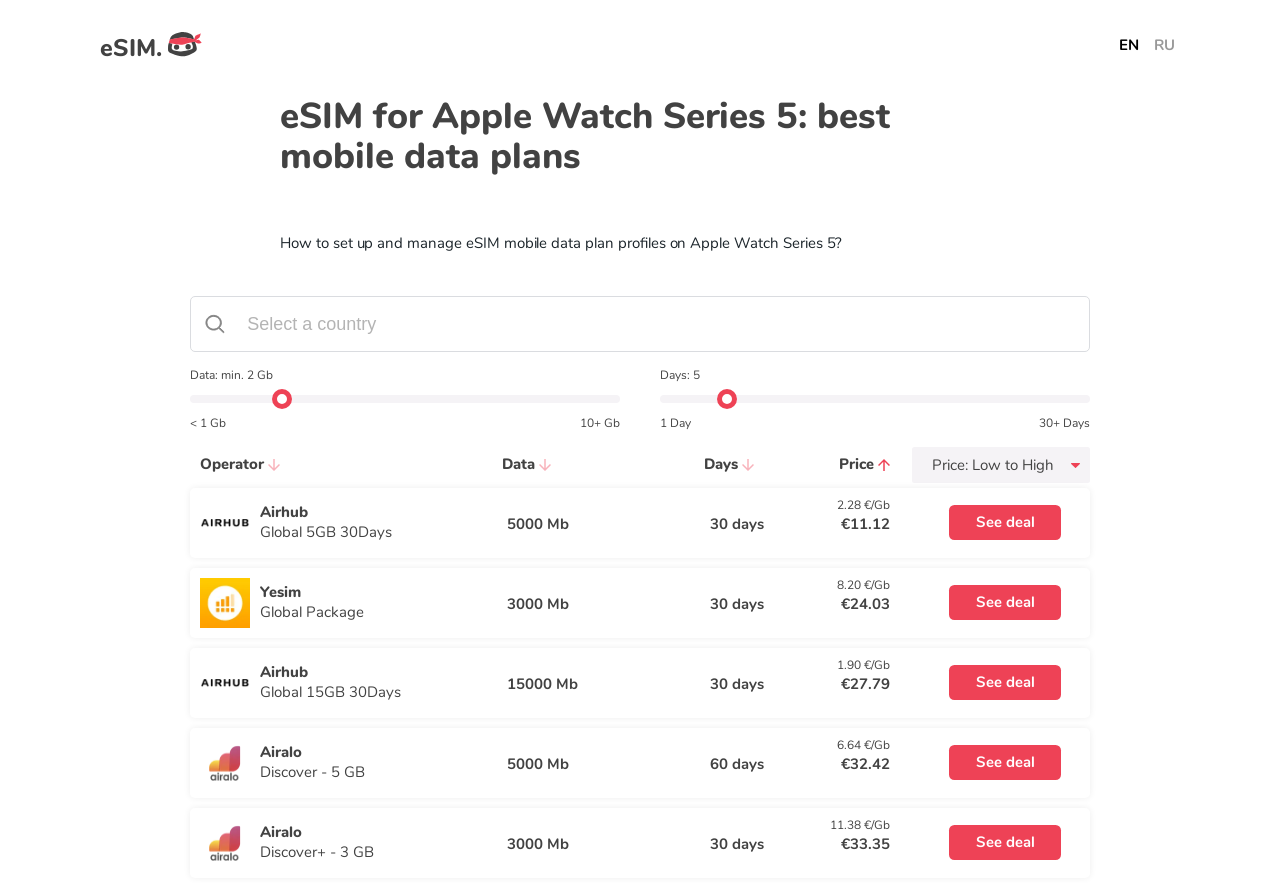Locate the bounding box coordinates of the element you need to click to accomplish the task described by this instruction: "View the deal for Airhub".

[0.741, 0.572, 0.829, 0.611]